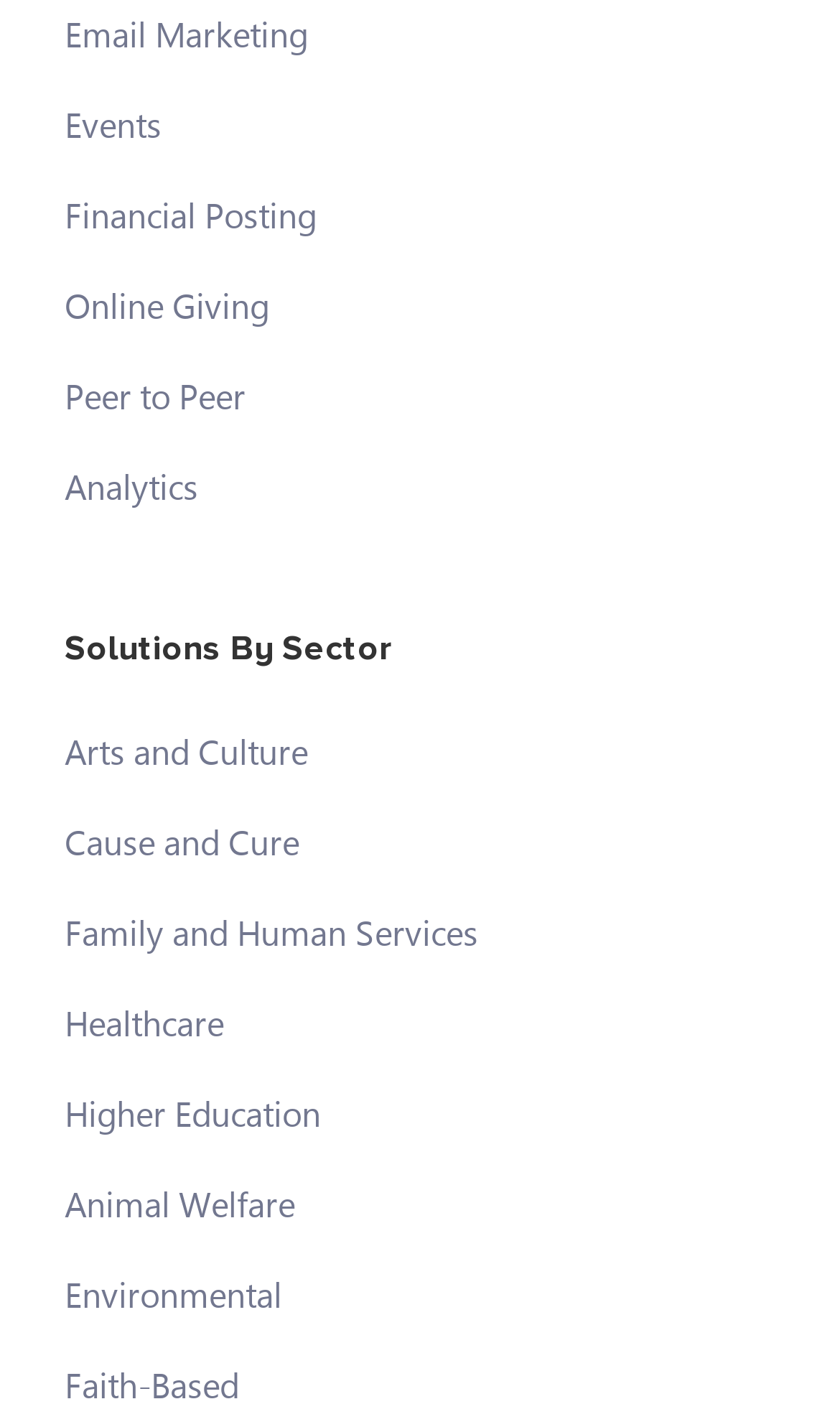Please find the bounding box coordinates of the element that you should click to achieve the following instruction: "Explore Email Marketing solutions". The coordinates should be presented as four float numbers between 0 and 1: [left, top, right, bottom].

[0.077, 0.008, 0.367, 0.04]